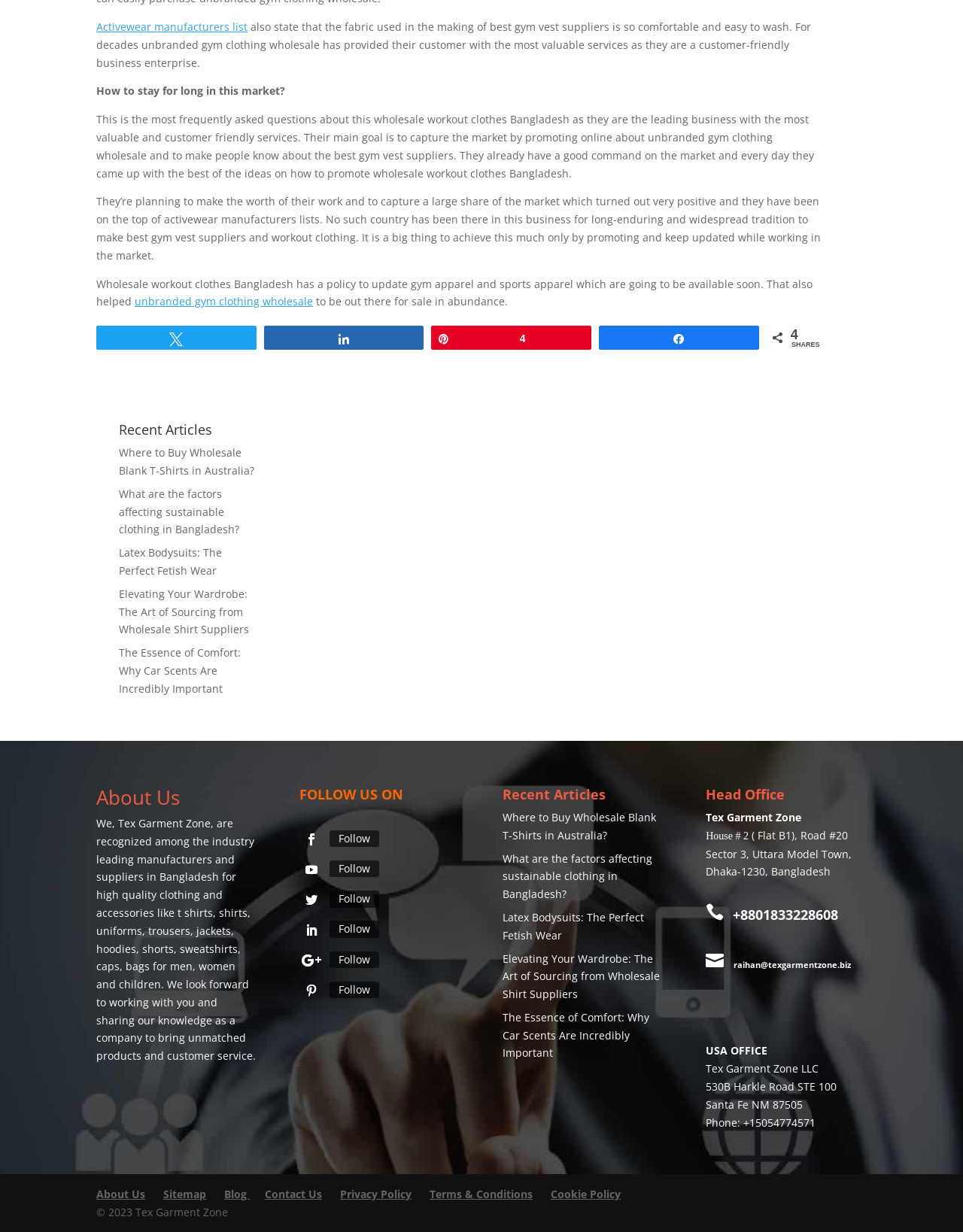Please identify the coordinates of the bounding box for the clickable region that will accomplish this instruction: "Contact Tex Garment Zone".

[0.733, 0.715, 0.87, 0.754]